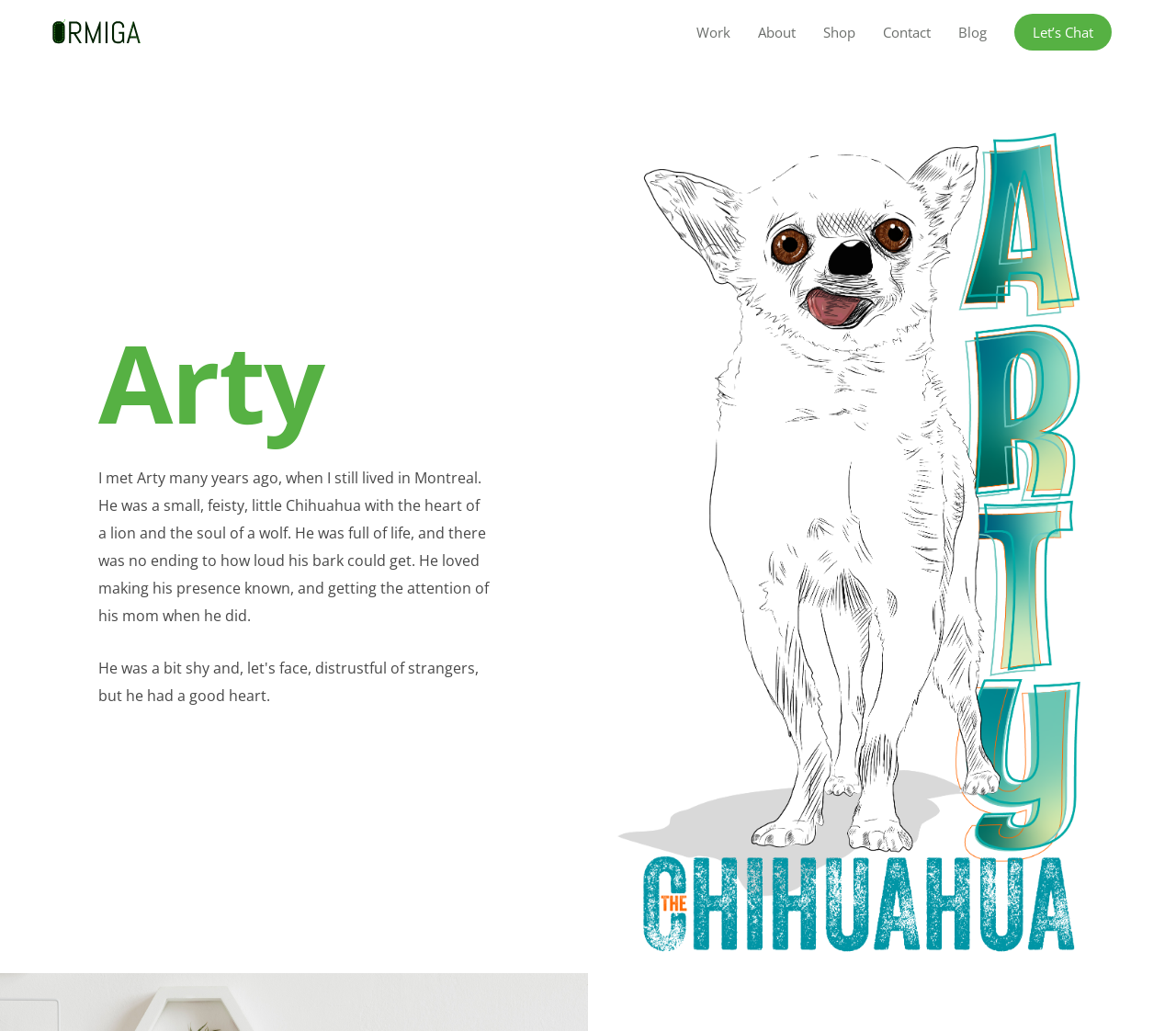Refer to the image and provide an in-depth answer to the question:
How many links are in the top navigation bar?

The top navigation bar contains links to 'Work', 'About', 'Shop', 'Contact', 'Blog', and 'Let’s Chat', which are six links in total.